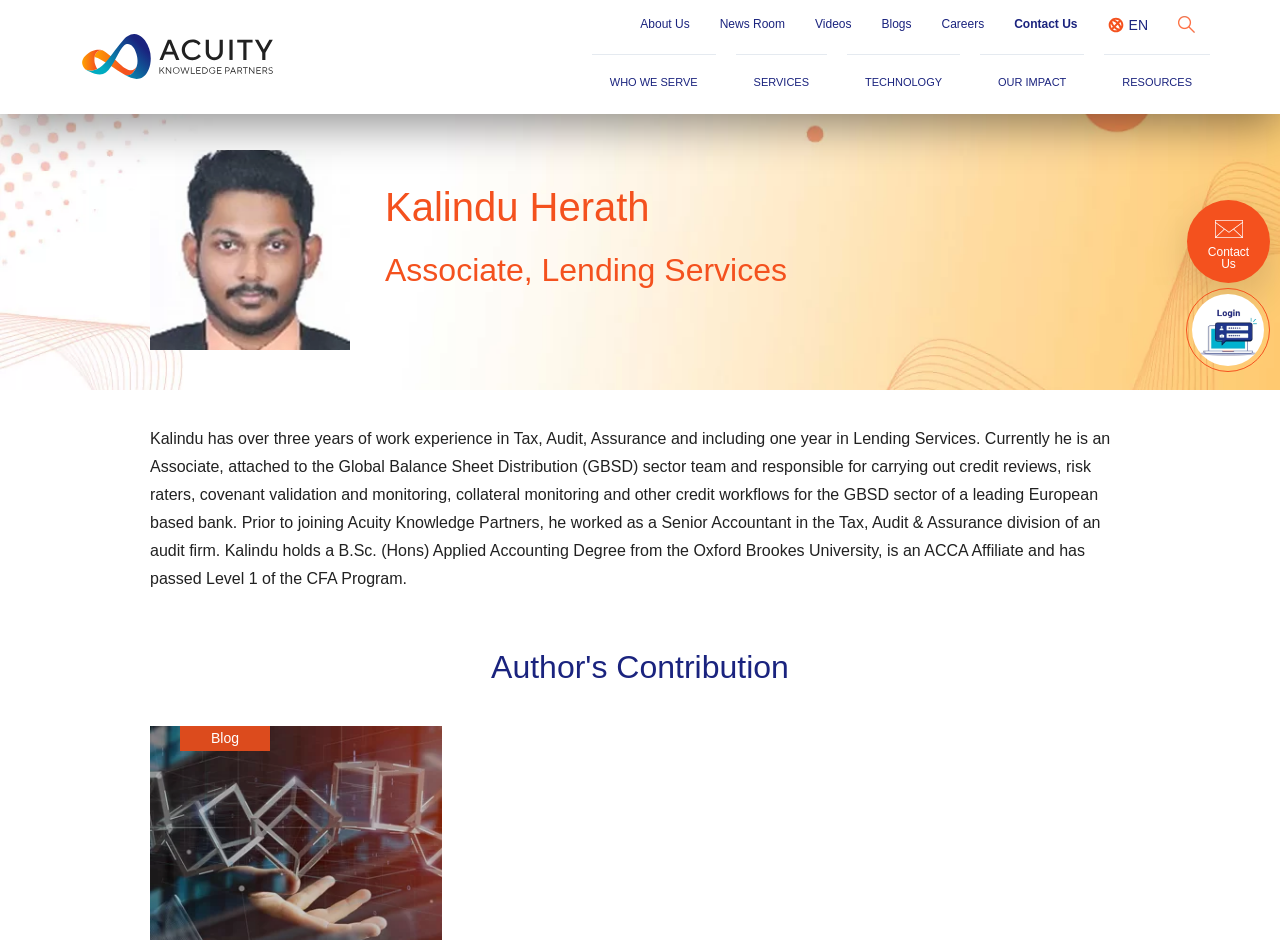What is Kalindu's current role?
Provide a comprehensive and detailed answer to the question.

Based on the webpage, Kalindu's current role is mentioned as 'Associate, Lending Services' in the section that describes his work experience and responsibilities.